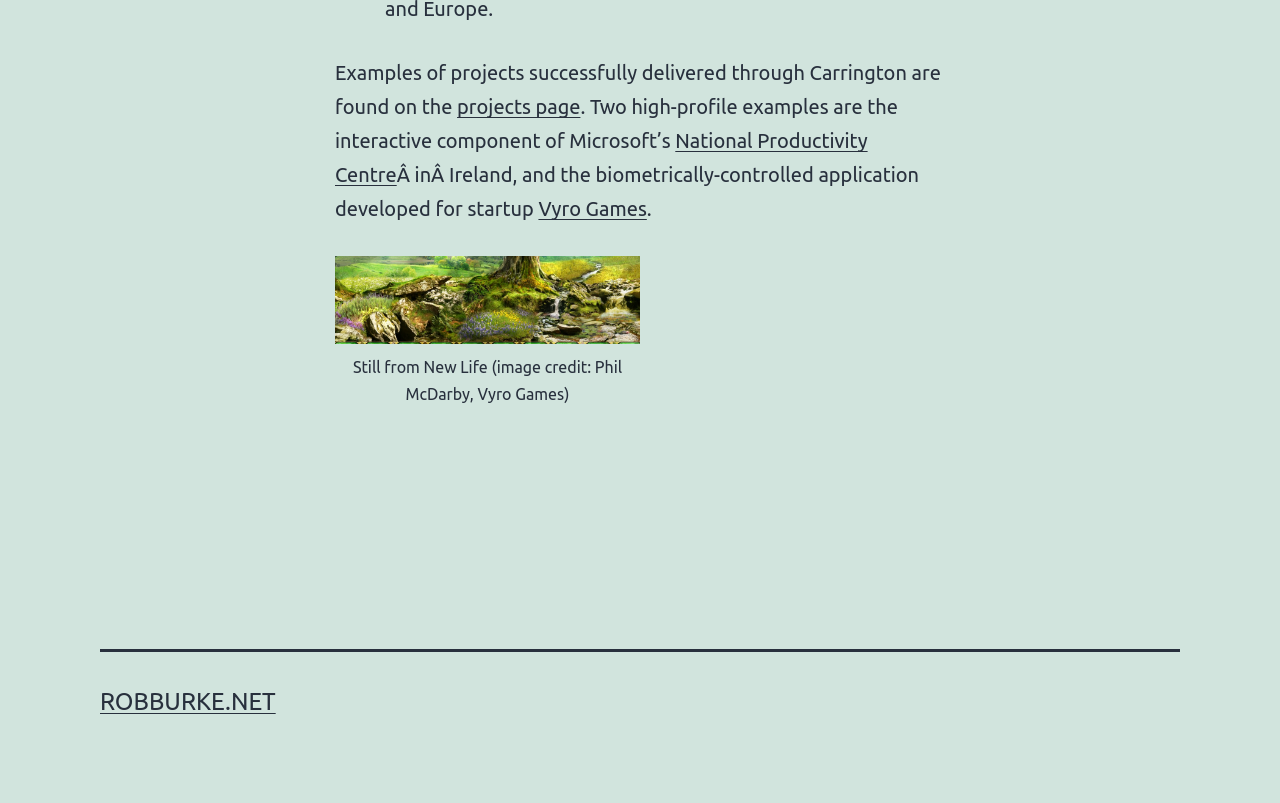What is the credit for the image 'Still from New Life'?
Provide a detailed and extensive answer to the question.

The image 'Still from New Life' has a caption 'image credit: Phil McDarby, Vyro Games', which indicates that the credit for the image goes to Phil McDarby, Vyro Games.